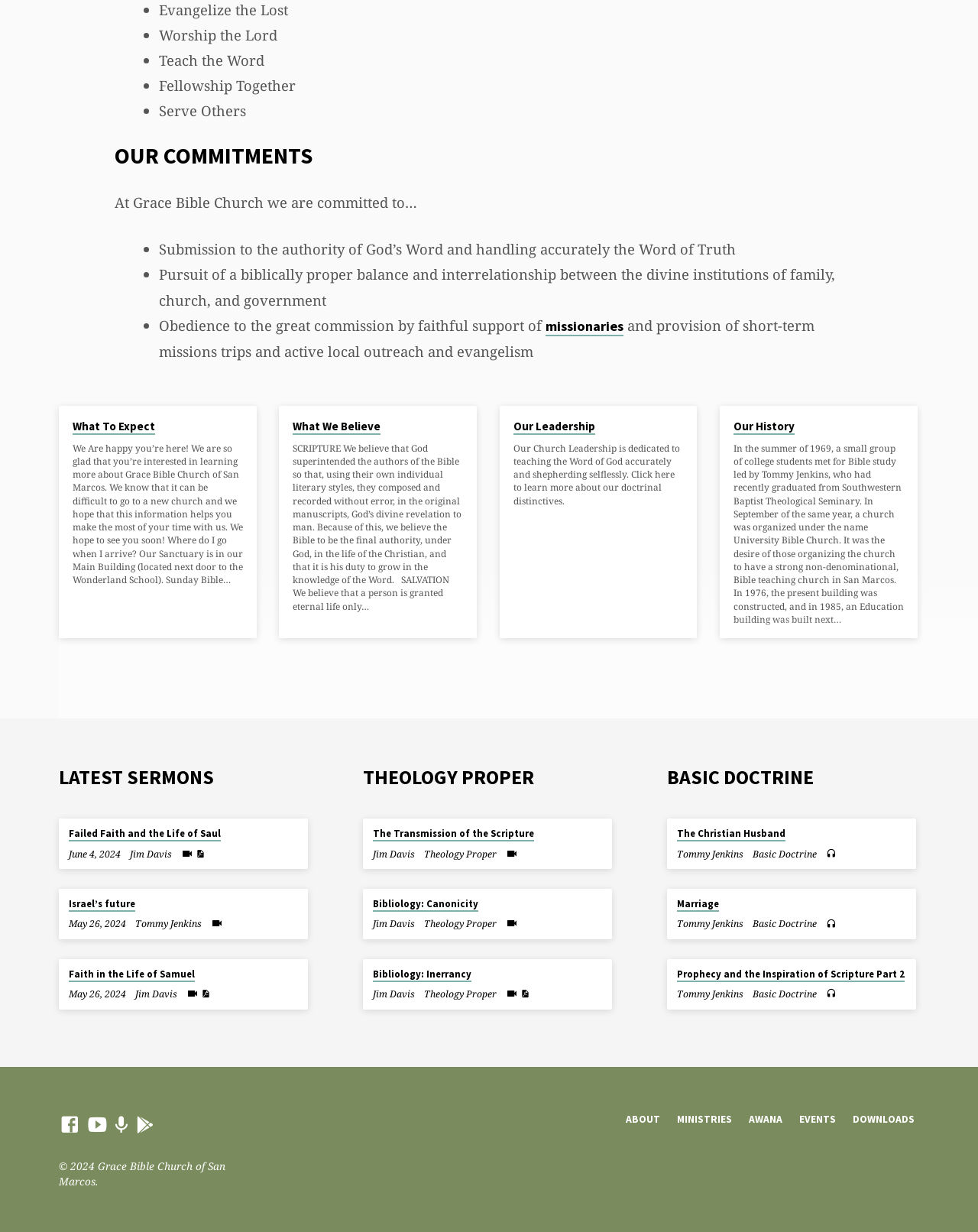Specify the bounding box coordinates of the area that needs to be clicked to achieve the following instruction: "Read about 'Our Commitments'".

[0.117, 0.117, 0.883, 0.137]